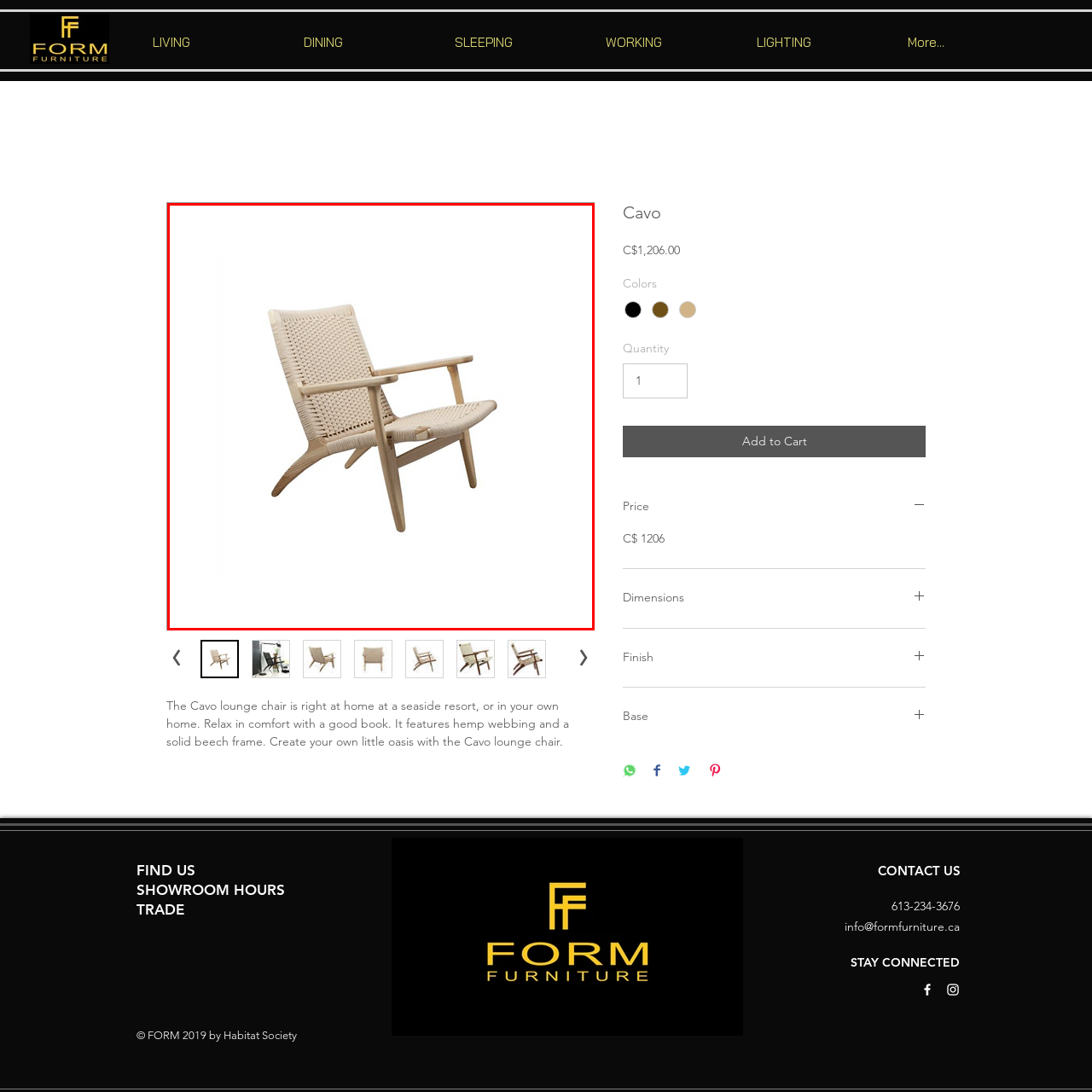Examine the content inside the red boundary in the image and give a detailed response to the following query: What is the price of the Cavo lounge chair?

The caption provides the price of the chair, which is C$1,206.00, making it a straightforward answer.